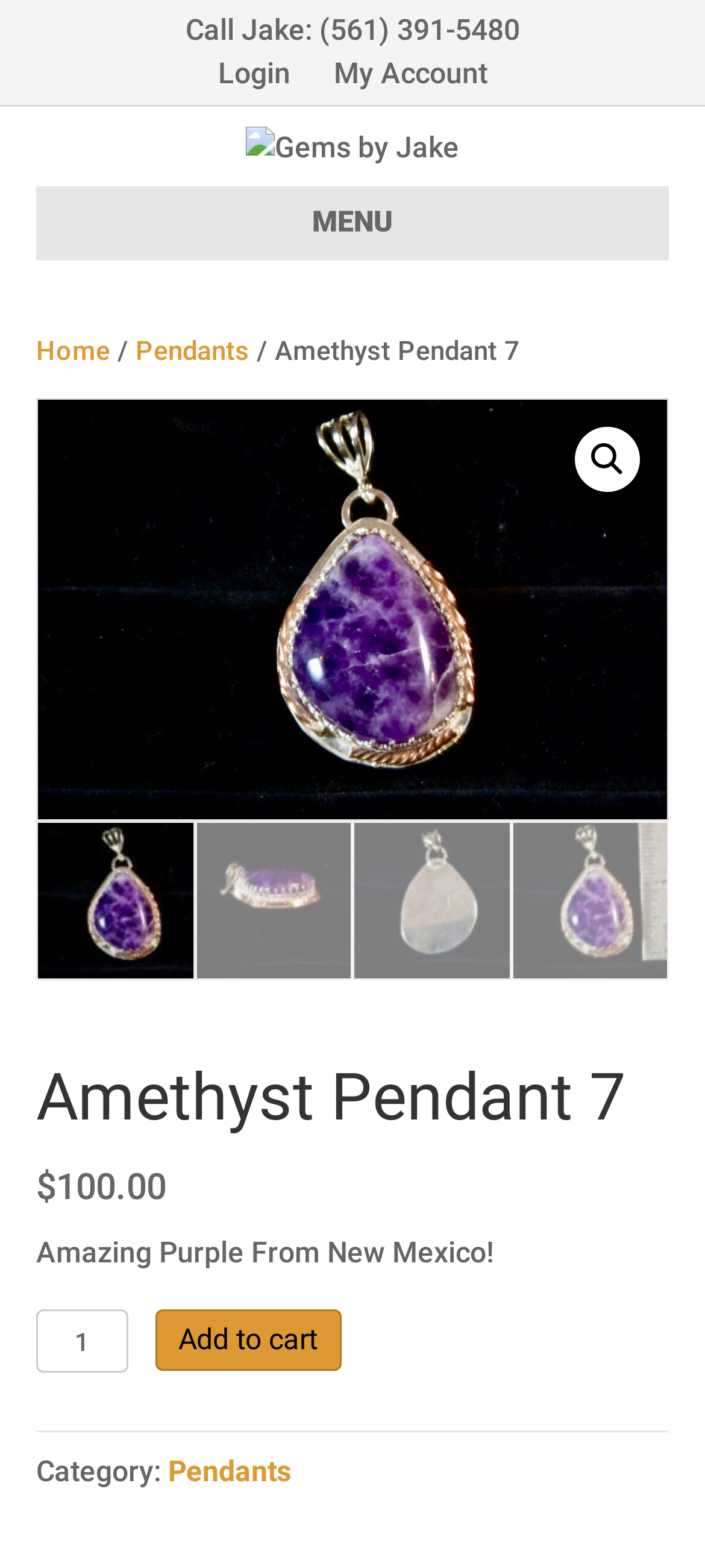Refer to the screenshot and answer the following question in detail:
What is the name of the gemstone pendant?

I found the name of the gemstone pendant by looking at the heading element with the text 'Amethyst Pendant 7' in the middle of the webpage.